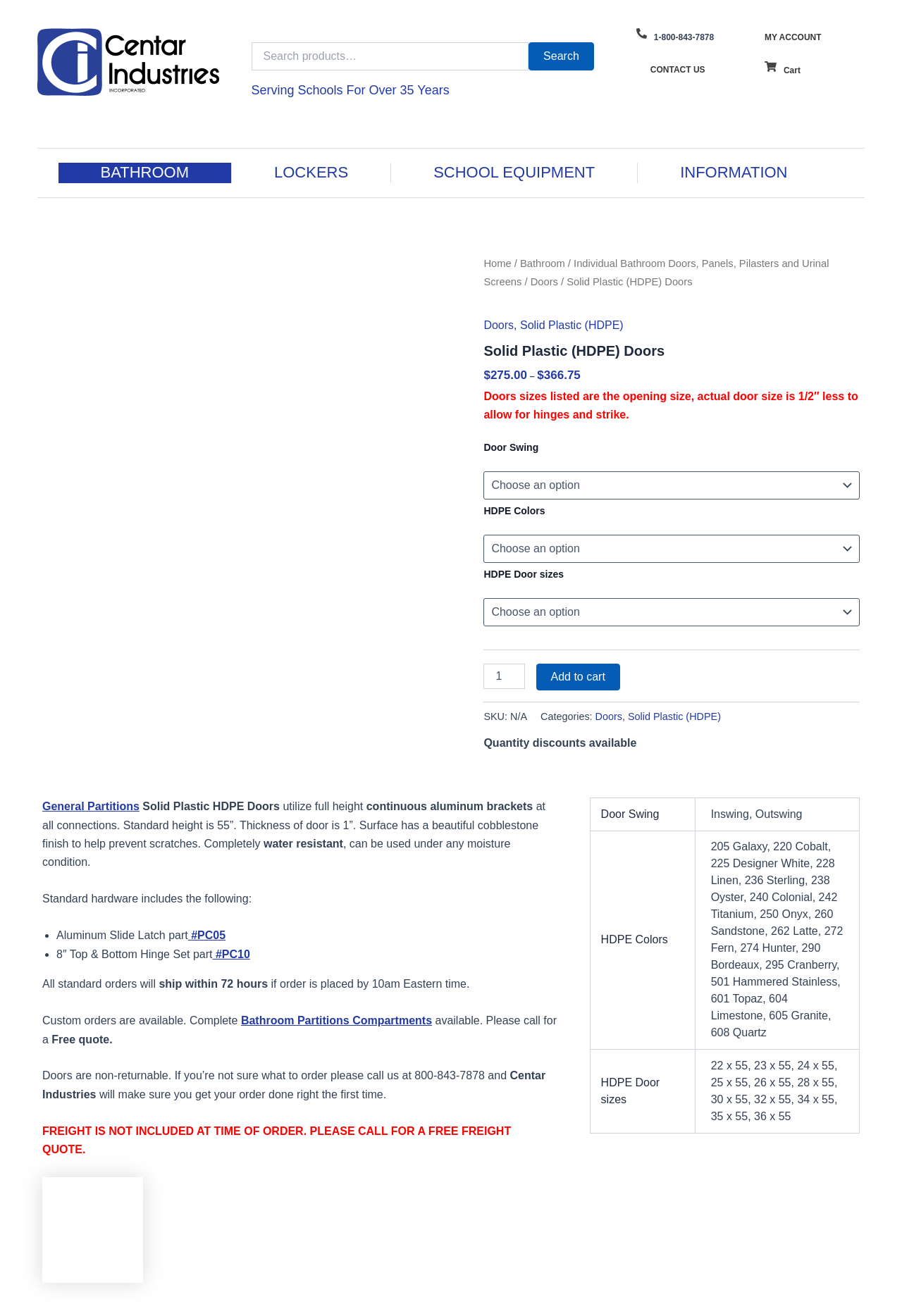Please identify the bounding box coordinates of the area I need to click to accomplish the following instruction: "Select a door swing".

[0.536, 0.358, 0.953, 0.379]